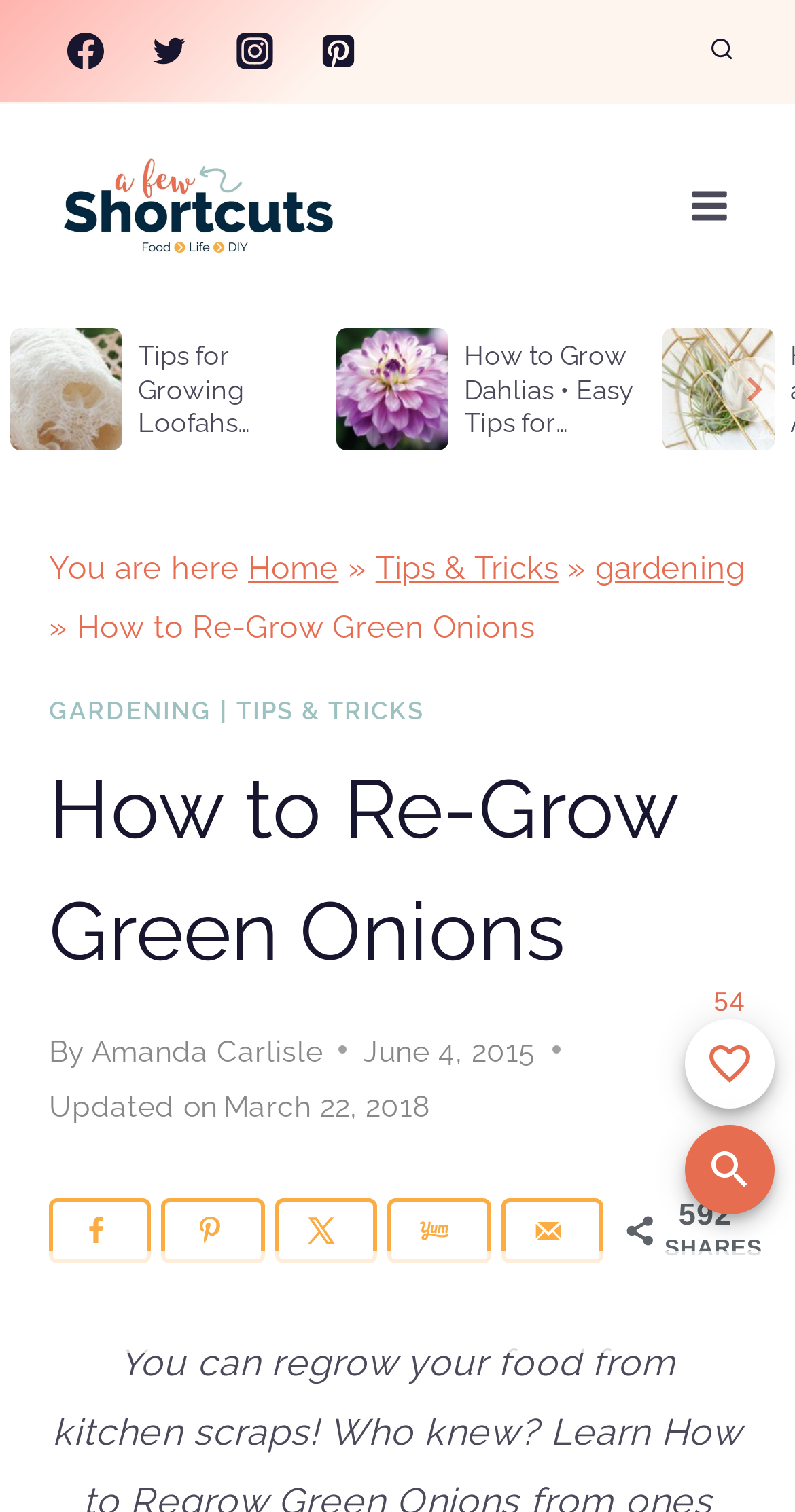For the given element description Pinterest, determine the bounding box coordinates of the UI element. The coordinates should follow the format (top-left x, top-left y, bottom-right x, bottom-right y) and be within the range of 0 to 1.

[0.38, 0.009, 0.472, 0.058]